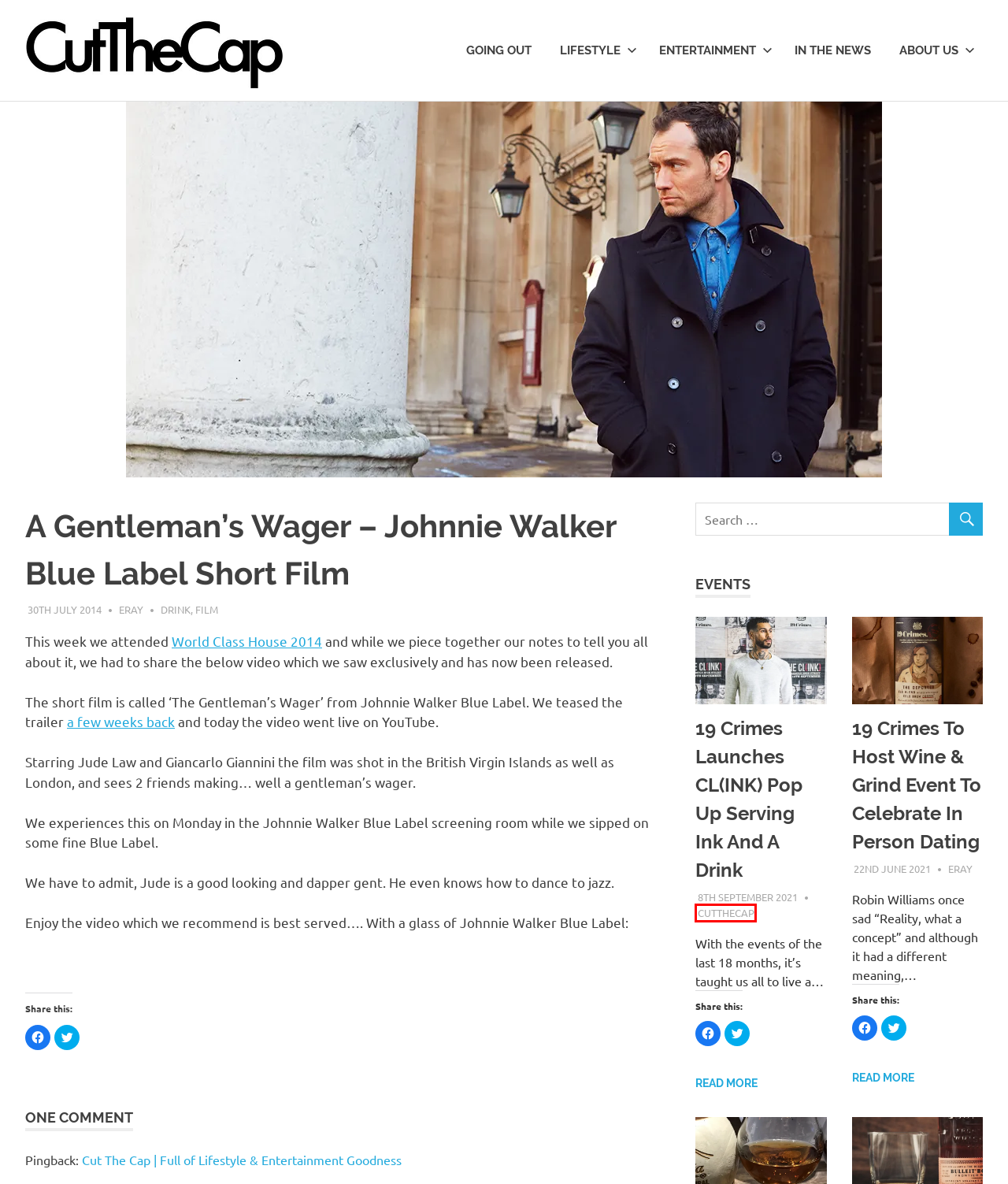Inspect the screenshot of a webpage with a red rectangle bounding box. Identify the webpage description that best corresponds to the new webpage after clicking the element inside the bounding box. Here are the candidates:
A. Entertainment
B. Diageo World Class House Comes To London
C. Eray
D. 19 Crimes Launches CL(INK) Pop Up Serving Ink And A Drink
E. Blue Label
F. cutthecap
G. REVIEWED: Diageo’s World Class House
H. The Lifestyle & Entertainment website that's Cuts the Cap out of other websites

F